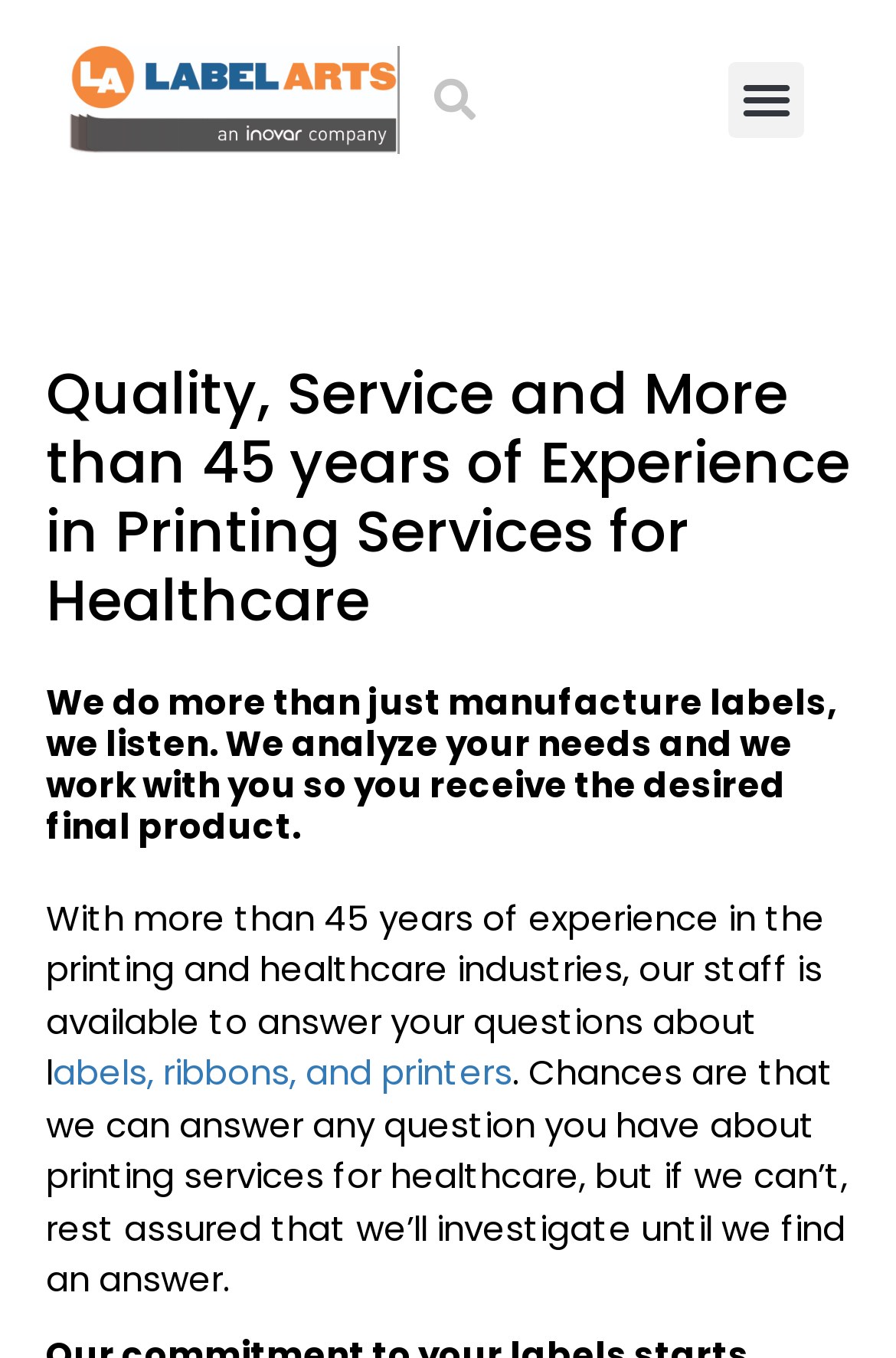How long has the company been in business?
Provide an in-depth answer to the question, covering all aspects.

The webpage mentions 'More than 45 years of experience in printing services for healthcare' in the heading, indicating the company's longevity in the industry.